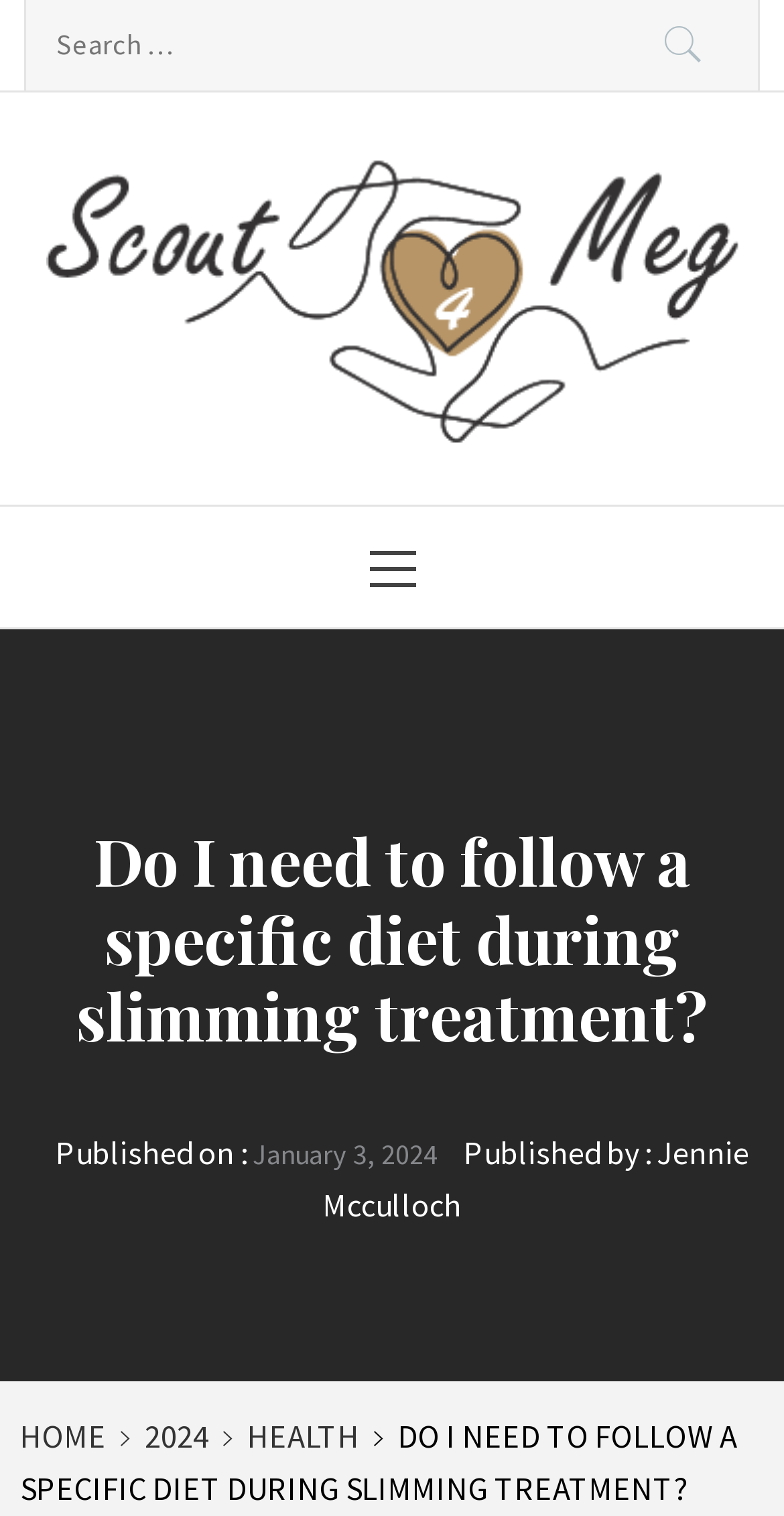Respond with a single word or phrase to the following question: What is the date of publication of this article?

January 3, 2024